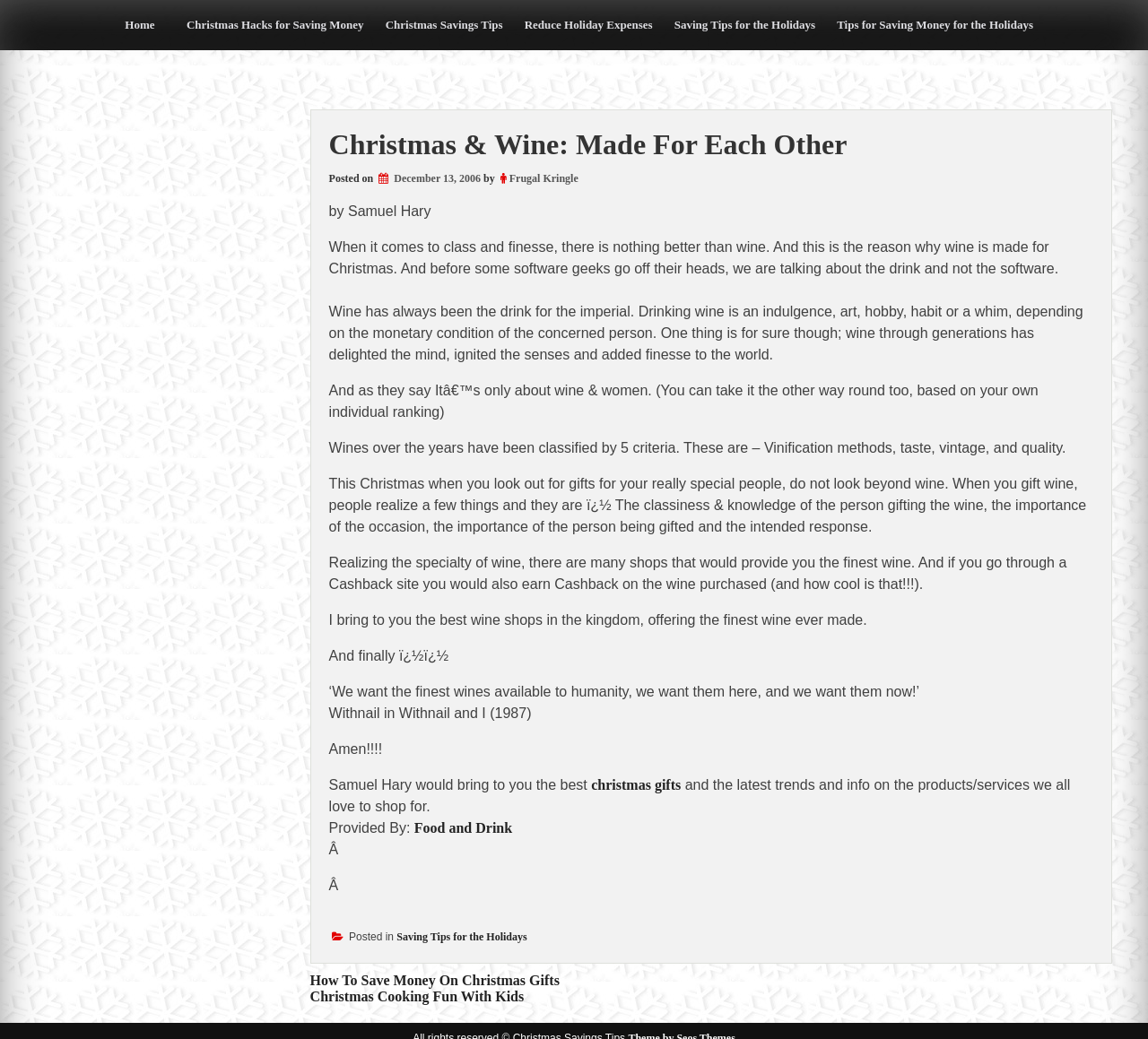Find the bounding box coordinates for the area that must be clicked to perform this action: "Visit the 'Christmas Savings Tips' page".

[0.326, 0.007, 0.447, 0.041]